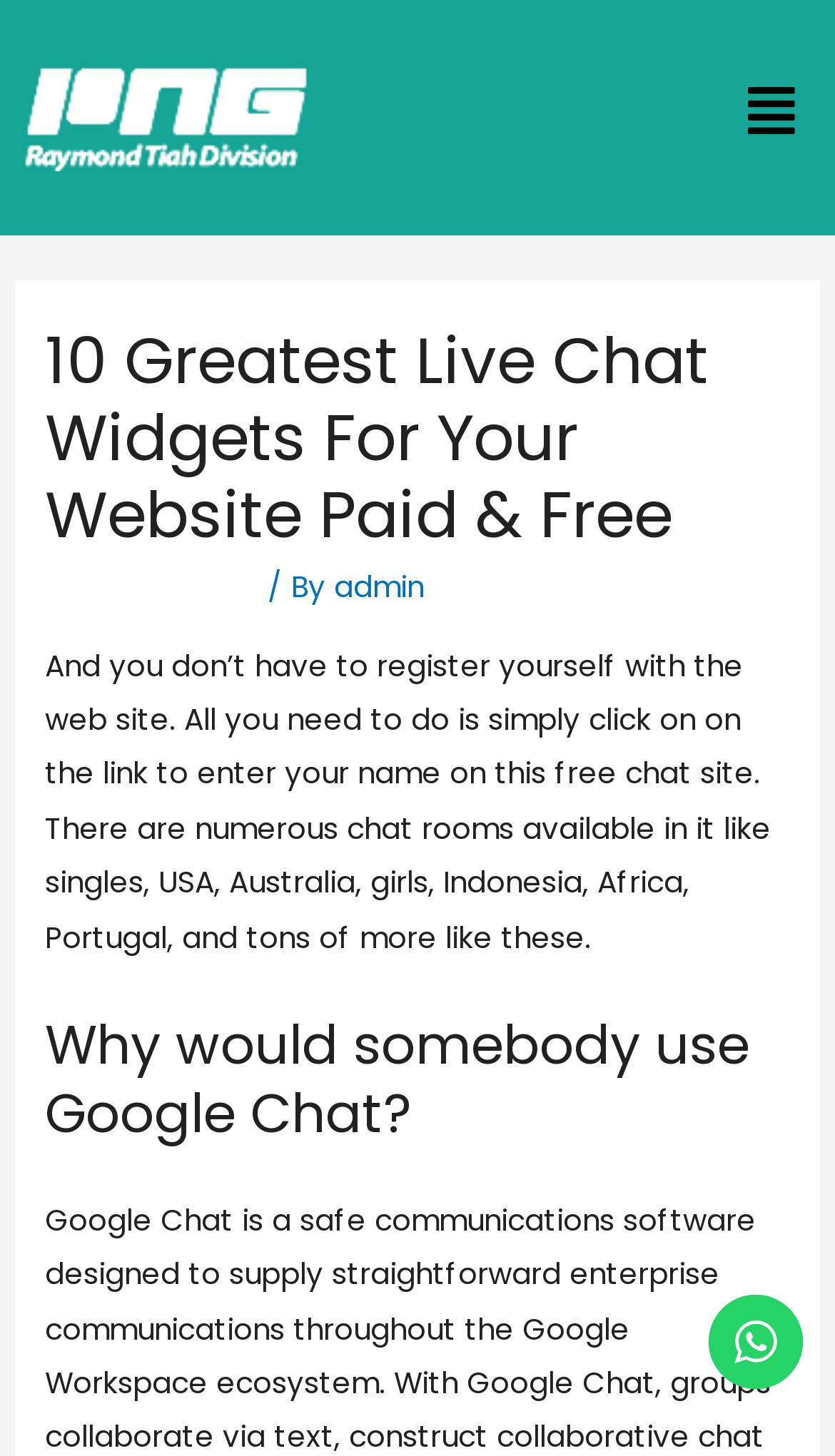What is the author of the article?
Based on the screenshot, respond with a single word or phrase.

admin